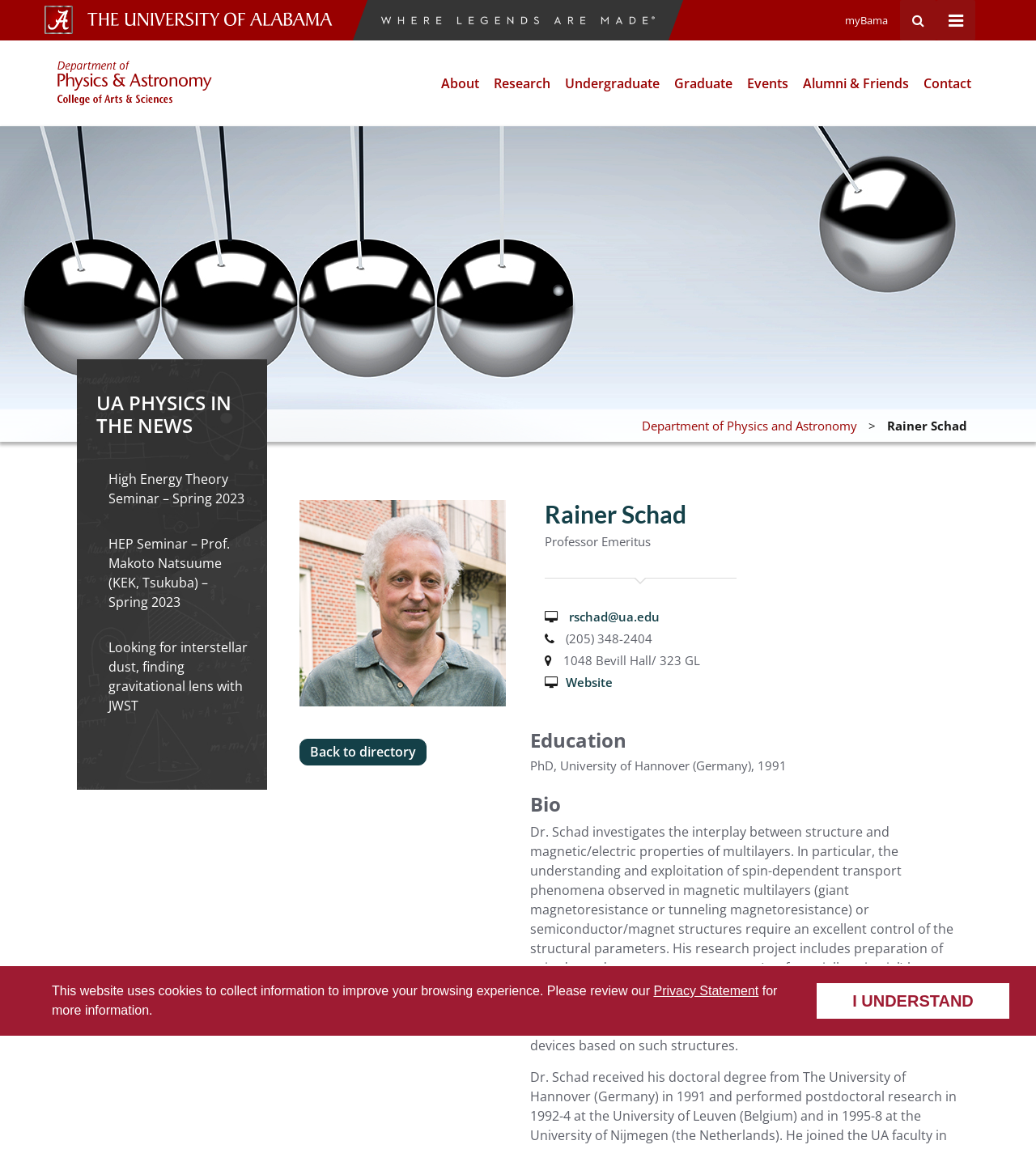Please indicate the bounding box coordinates of the element's region to be clicked to achieve the instruction: "View the 'Coordinating Conjunctions Made Simple with FANBOYS!' article". Provide the coordinates as four float numbers between 0 and 1, i.e., [left, top, right, bottom].

None